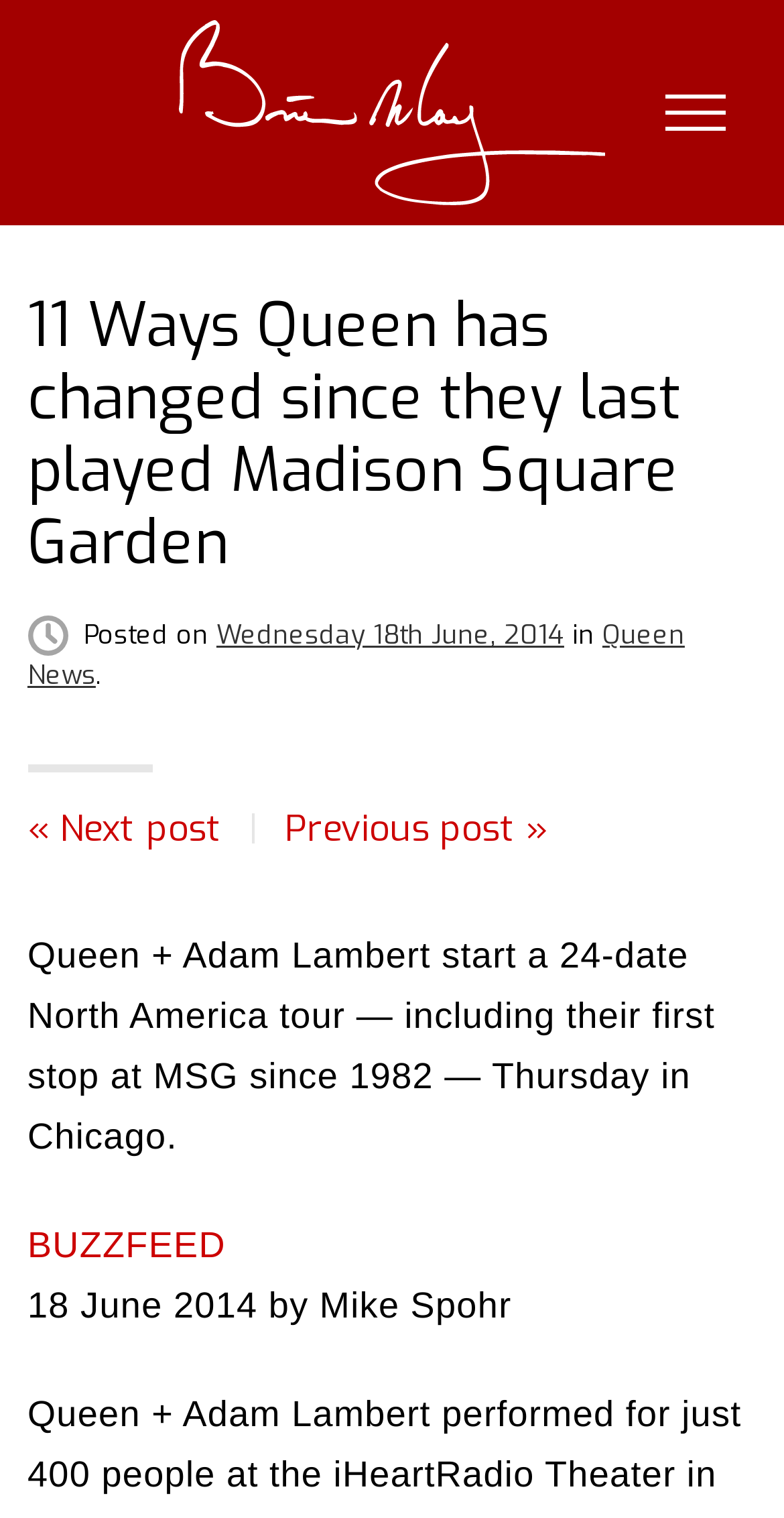Indicate the bounding box coordinates of the element that must be clicked to execute the instruction: "Visit the BUZZFEED link". The coordinates should be given as four float numbers between 0 and 1, i.e., [left, top, right, bottom].

[0.035, 0.807, 0.288, 0.833]